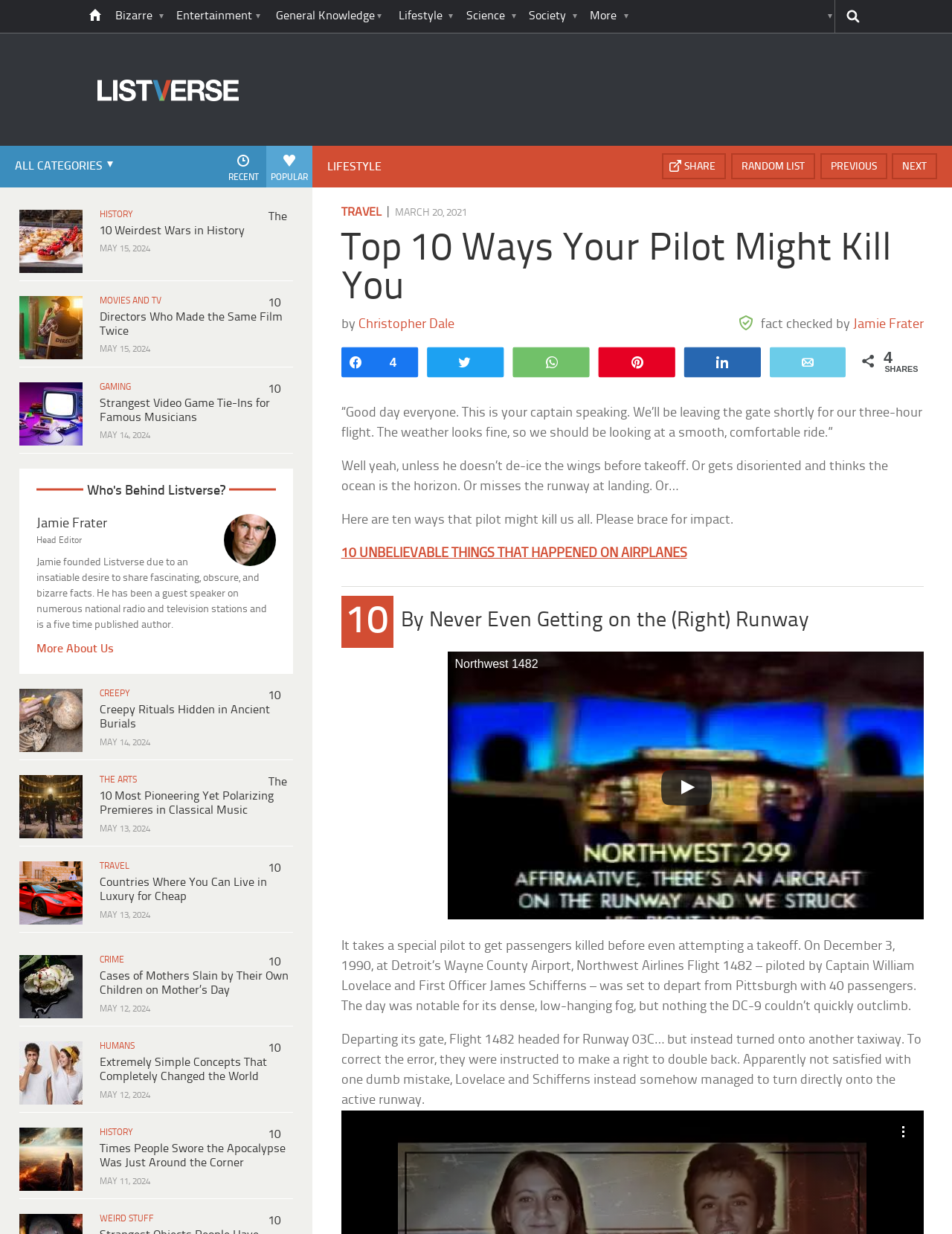Please specify the bounding box coordinates of the region to click in order to perform the following instruction: "Go to the 'NEXT' page".

[0.819, 0.124, 0.866, 0.145]